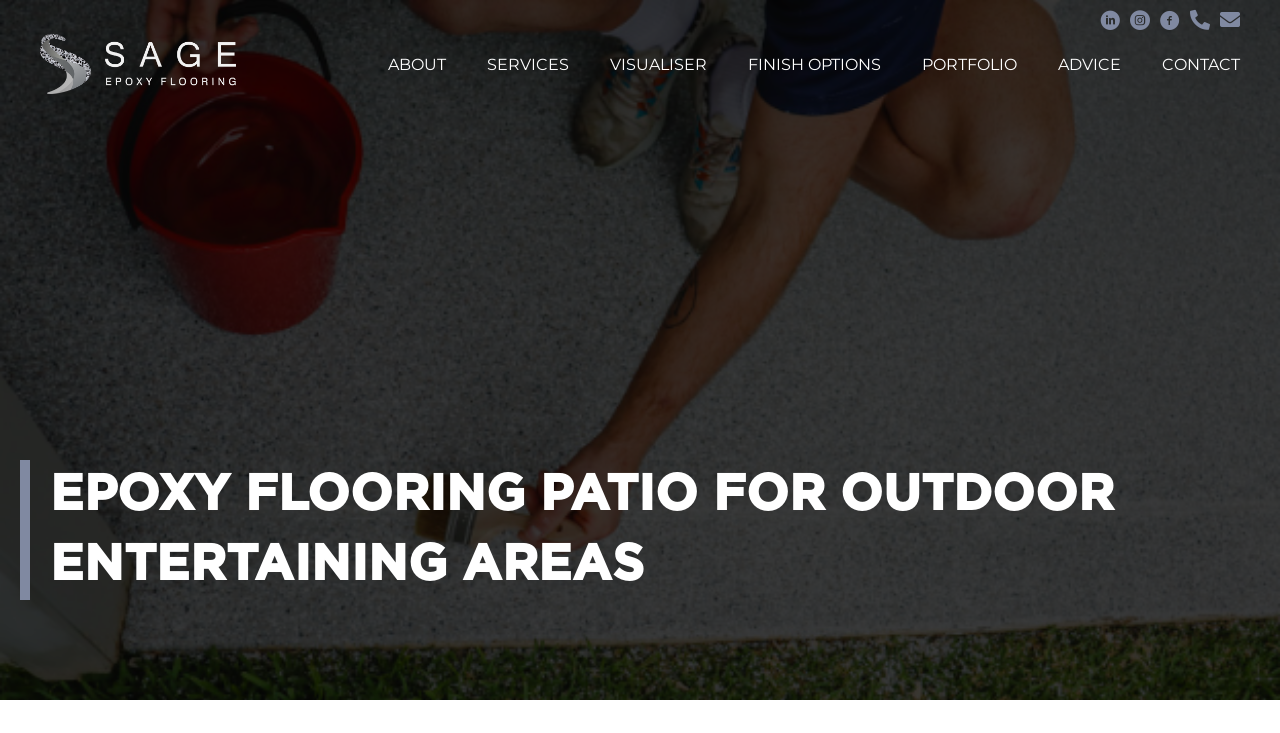Pinpoint the bounding box coordinates of the area that should be clicked to complete the following instruction: "go to ABOUT page". The coordinates must be given as four float numbers between 0 and 1, i.e., [left, top, right, bottom].

[0.288, 0.064, 0.364, 0.113]